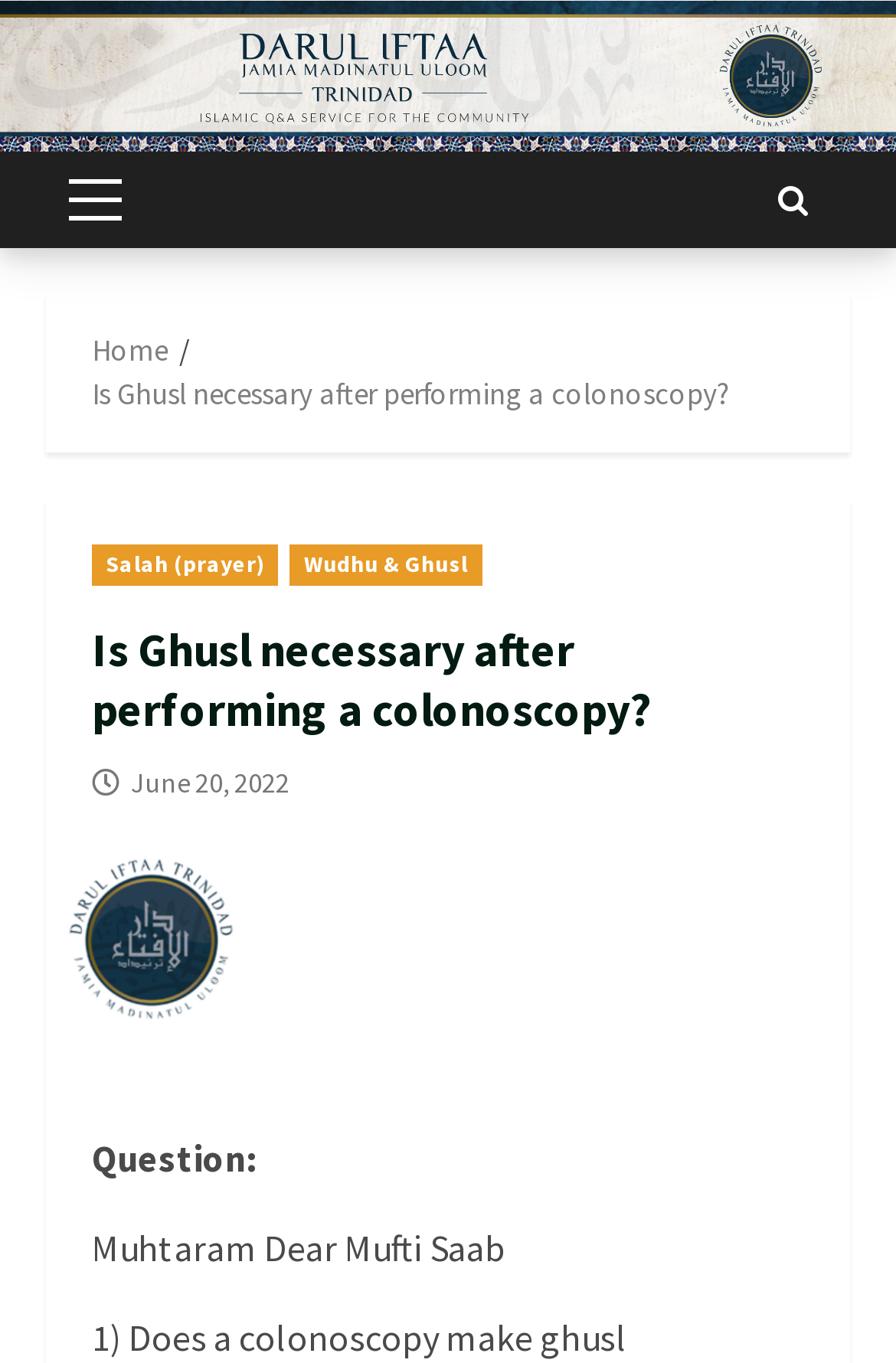Determine the main heading text of the webpage.

Is Ghusl necessary after performing a colonoscopy?